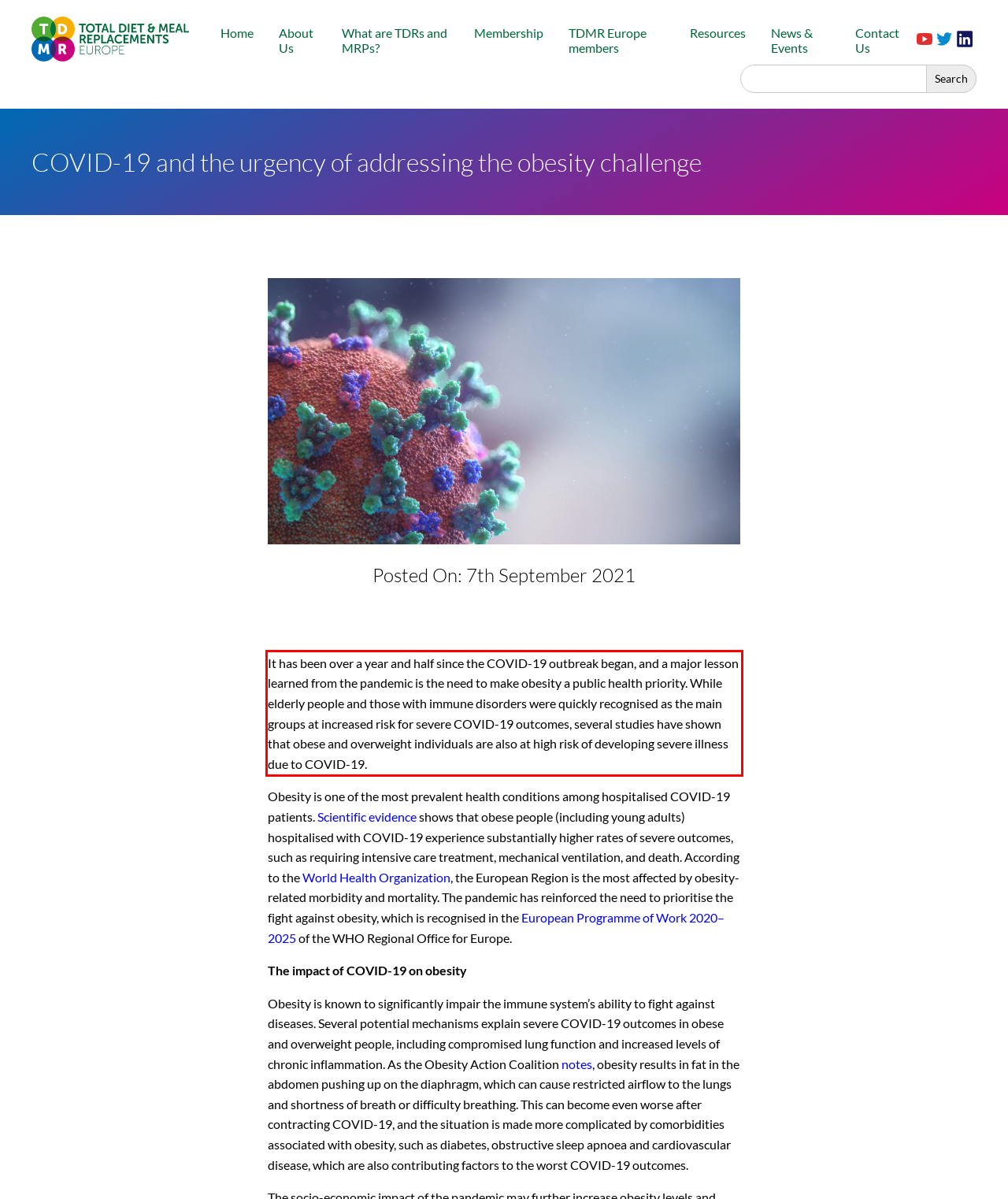Please perform OCR on the UI element surrounded by the red bounding box in the given webpage screenshot and extract its text content.

It has been over a year and half since the COVID-19 outbreak began, and a major lesson learned from the pandemic is the need to make obesity a public health priority. While elderly people and those with immune disorders were quickly recognised as the main groups at increased risk for severe COVID-19 outcomes, several studies have shown that obese and overweight individuals are also at high risk of developing severe illness due to COVID-19.